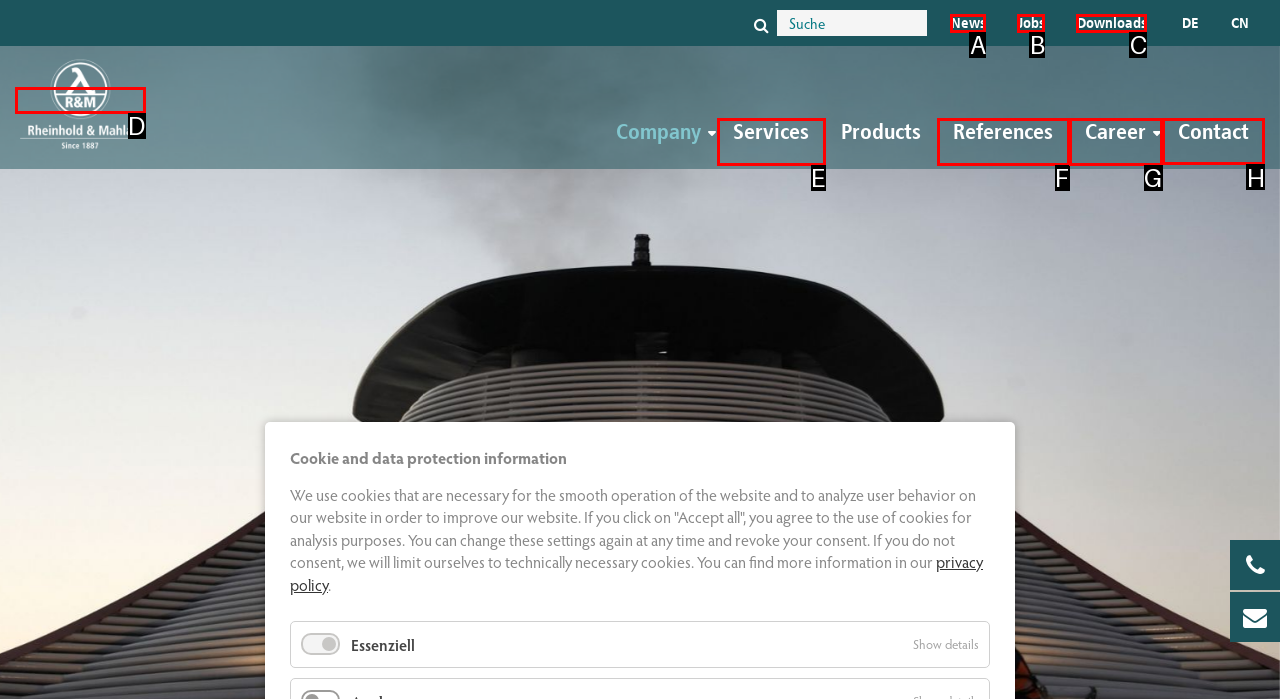Which option should you click on to fulfill this task: Click the contact link? Answer with the letter of the correct choice.

H